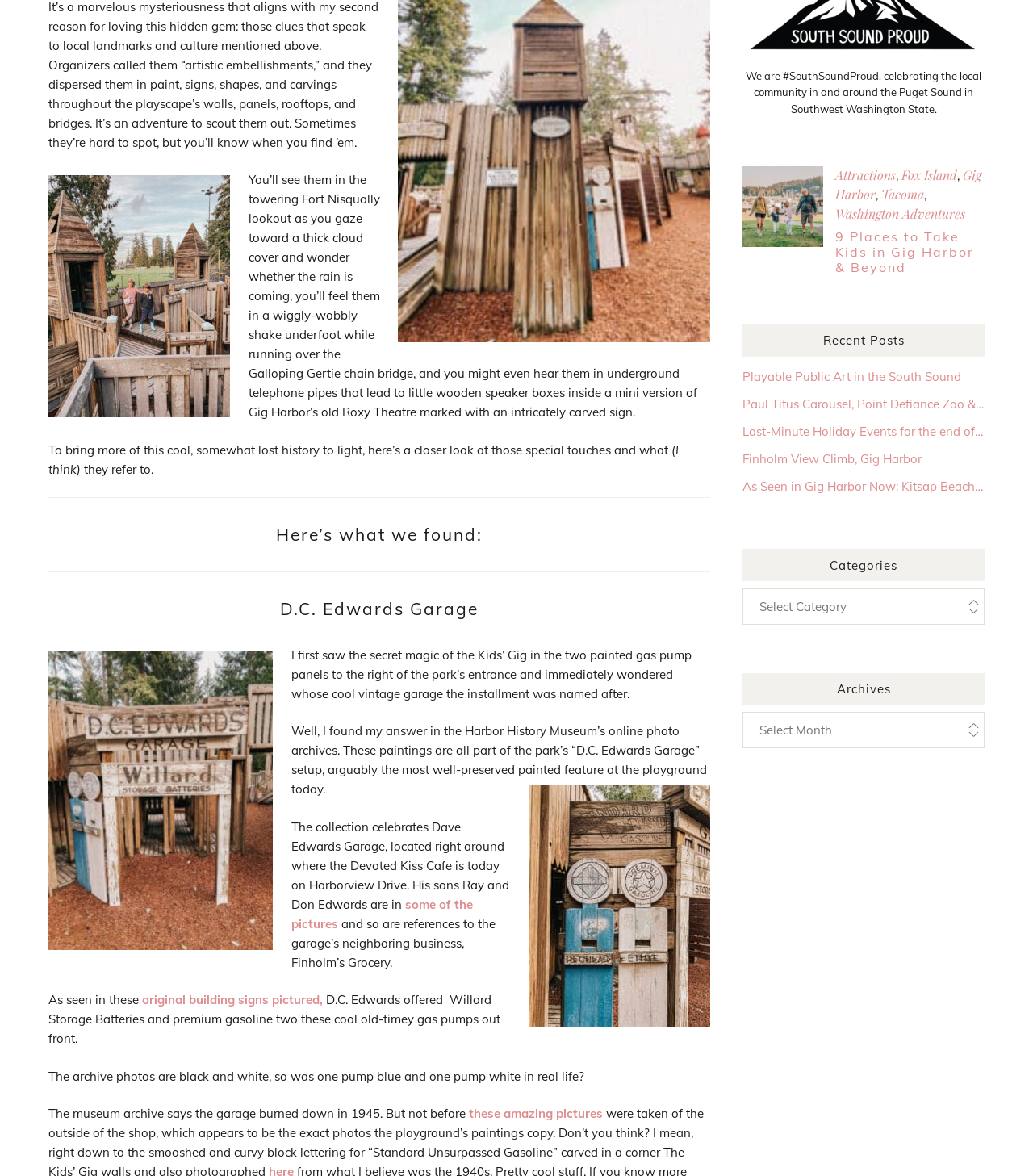Please provide a brief answer to the question using only one word or phrase: 
What type of batteries did D.C. Edwards Garage offer?

Willard Storage Batteries